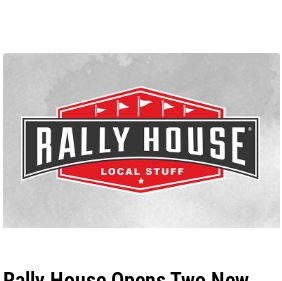Respond with a single word or phrase to the following question: What is written in white letters in the logo?

RALLY HOUSE